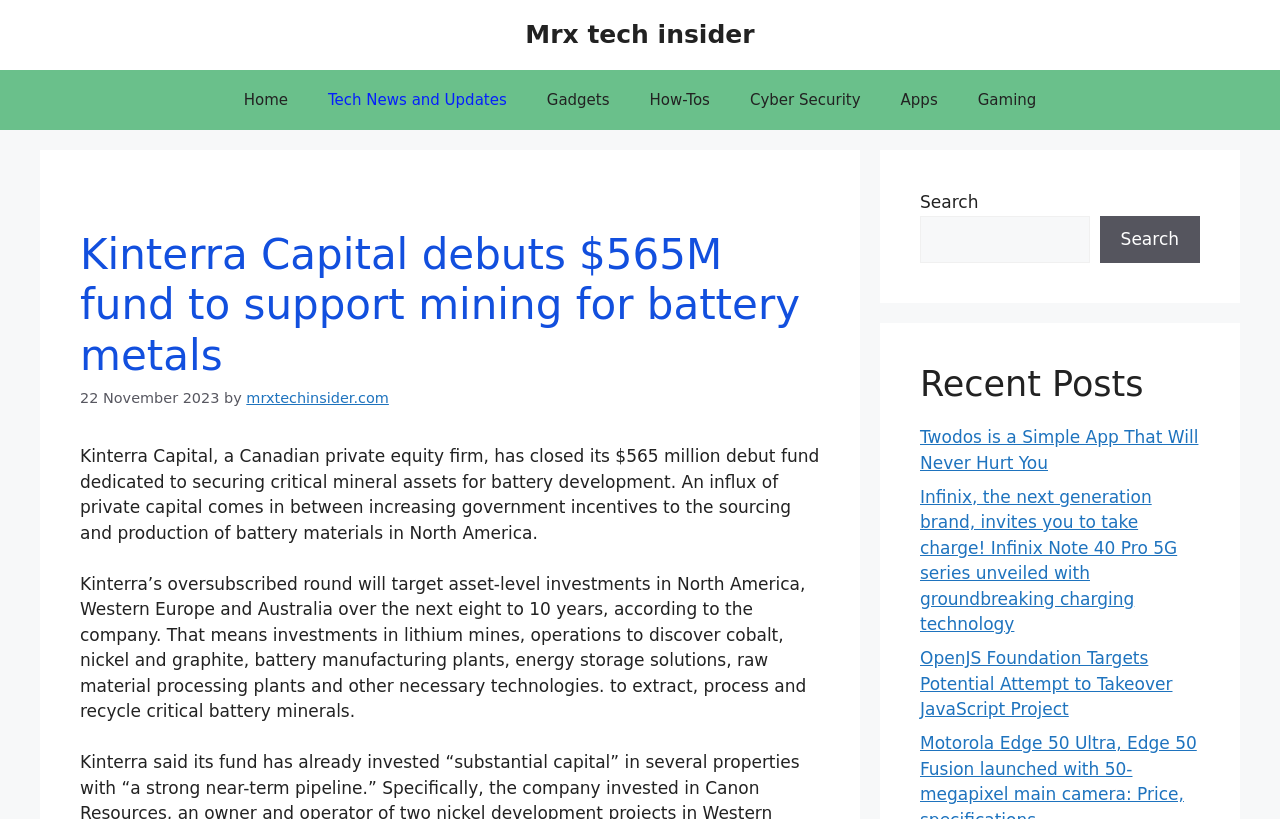Please determine the bounding box coordinates of the section I need to click to accomplish this instruction: "Read recent post about Twodos".

[0.719, 0.521, 0.936, 0.577]